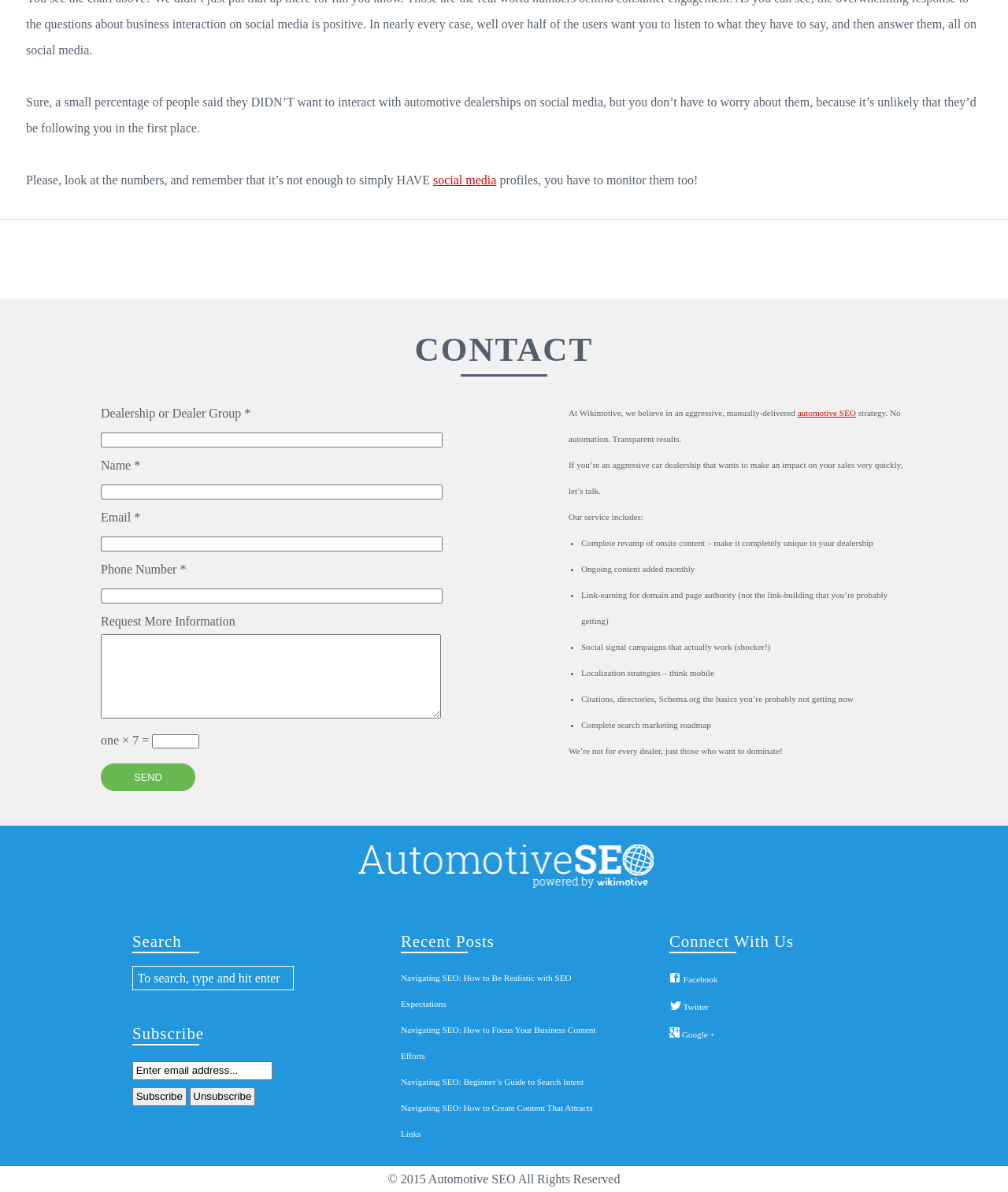What is the company's approach to automotive SEO?
Kindly offer a detailed explanation using the data available in the image.

Based on the text 'At Wikimotive, we believe in an aggressive, manually-delivered automotive SEO strategy. No automation. Transparent results.', it is clear that the company's approach to automotive SEO is aggressive and manually-delivered, without relying on automation.